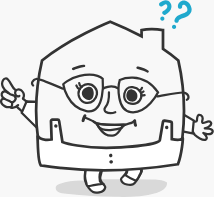How many hands is the character gesturing with?
Look at the image and provide a detailed response to the question.

The character is gesturing with one hand, while the other hand points to a floating question mark above its head, suggesting a friendly and inquisitive nature.